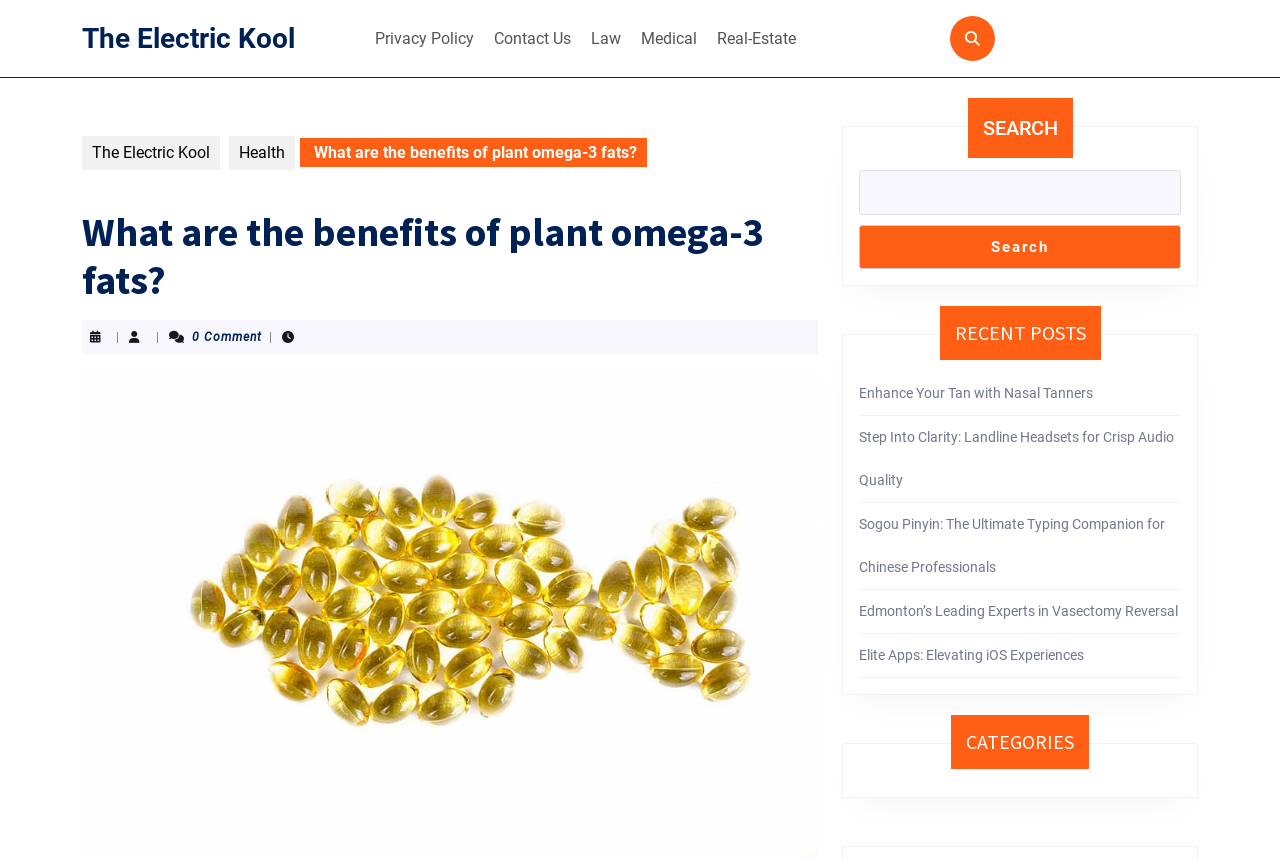Given the element description: "Health", predict the bounding box coordinates of the UI element it refers to, using four float numbers between 0 and 1, i.e., [left, top, right, bottom].

[0.179, 0.158, 0.23, 0.197]